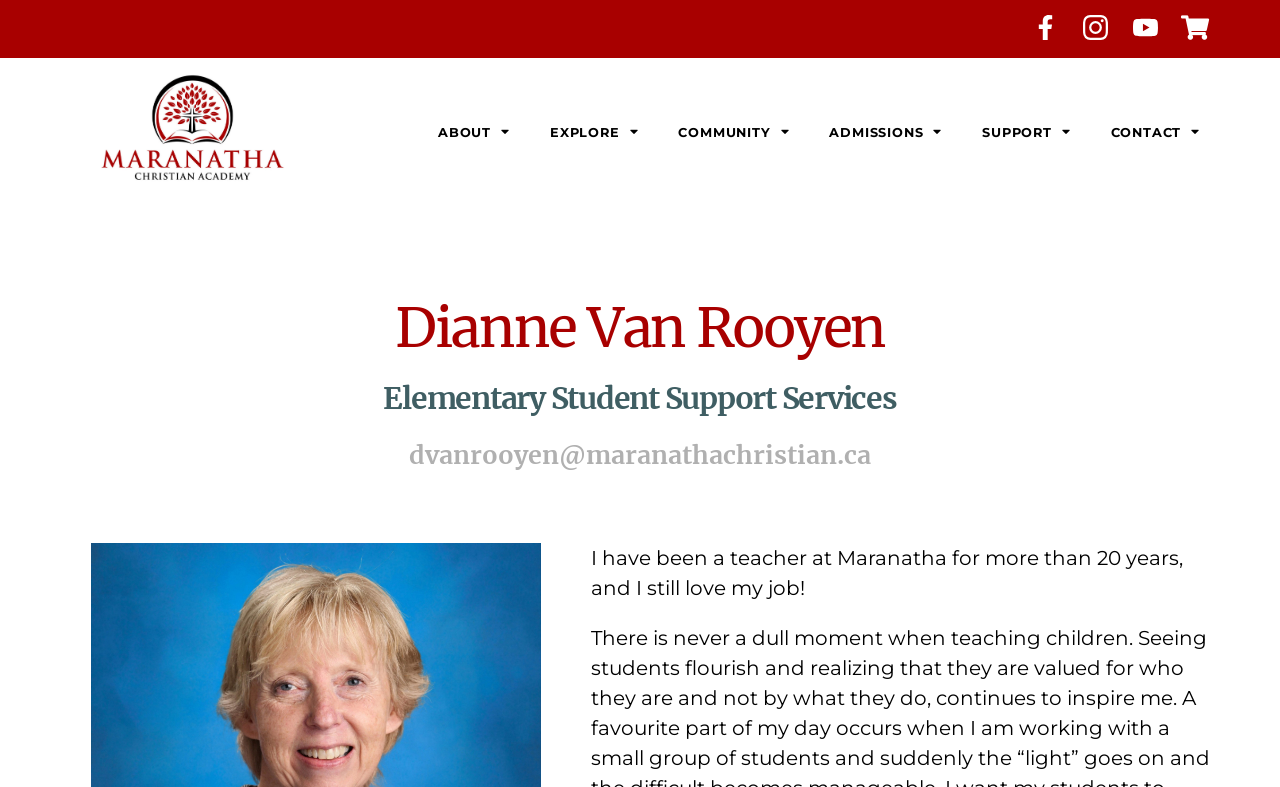Please identify the bounding box coordinates of the region to click in order to complete the task: "Check the SUPPORT menu". The coordinates must be four float numbers between 0 and 1, specified as [left, top, right, bottom].

[0.752, 0.141, 0.852, 0.197]